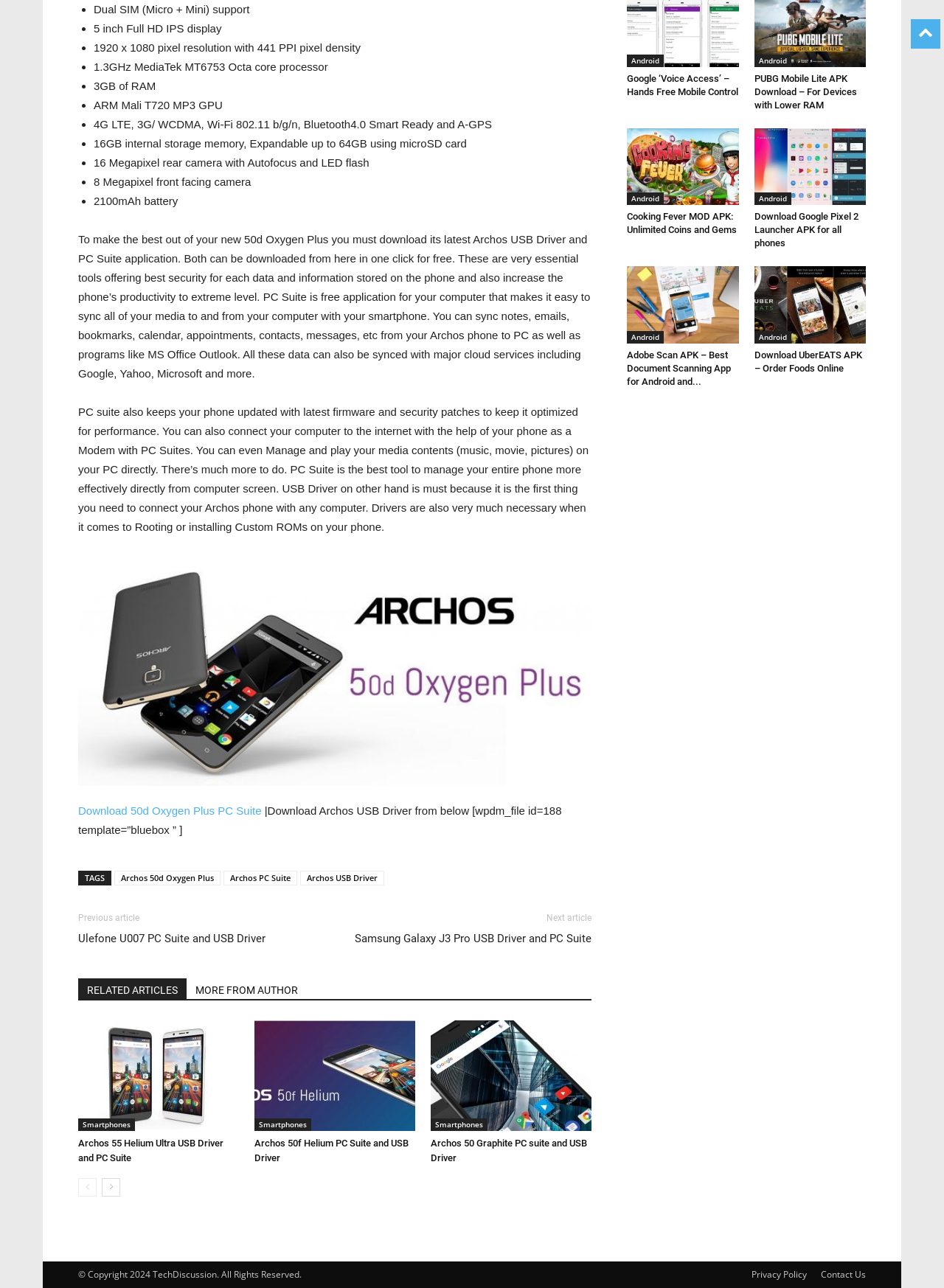What is the resolution of the rear camera?
Answer the question using a single word or phrase, according to the image.

16 Megapixel